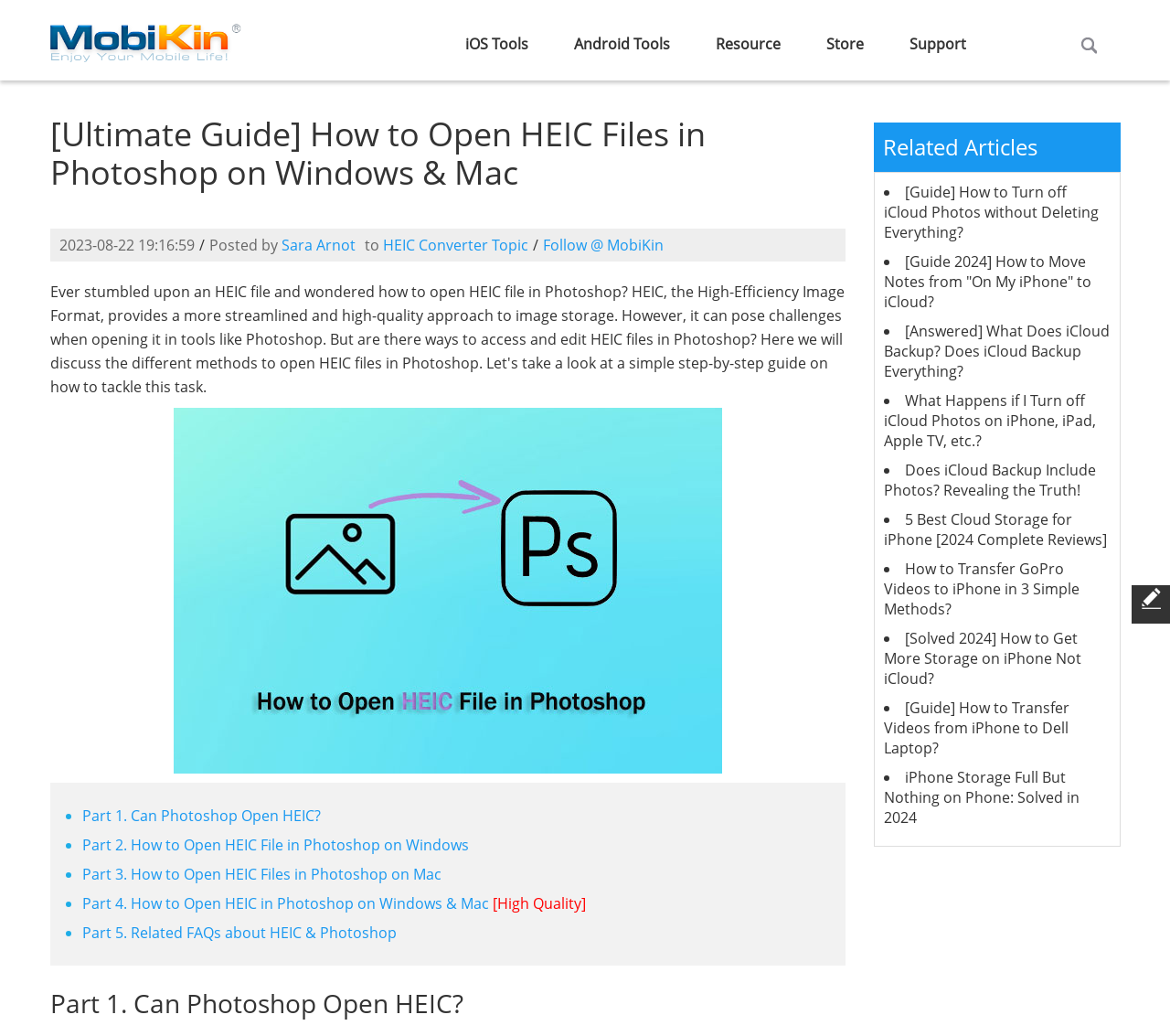Identify the bounding box coordinates of the area you need to click to perform the following instruction: "Check the 'Venue' information".

None